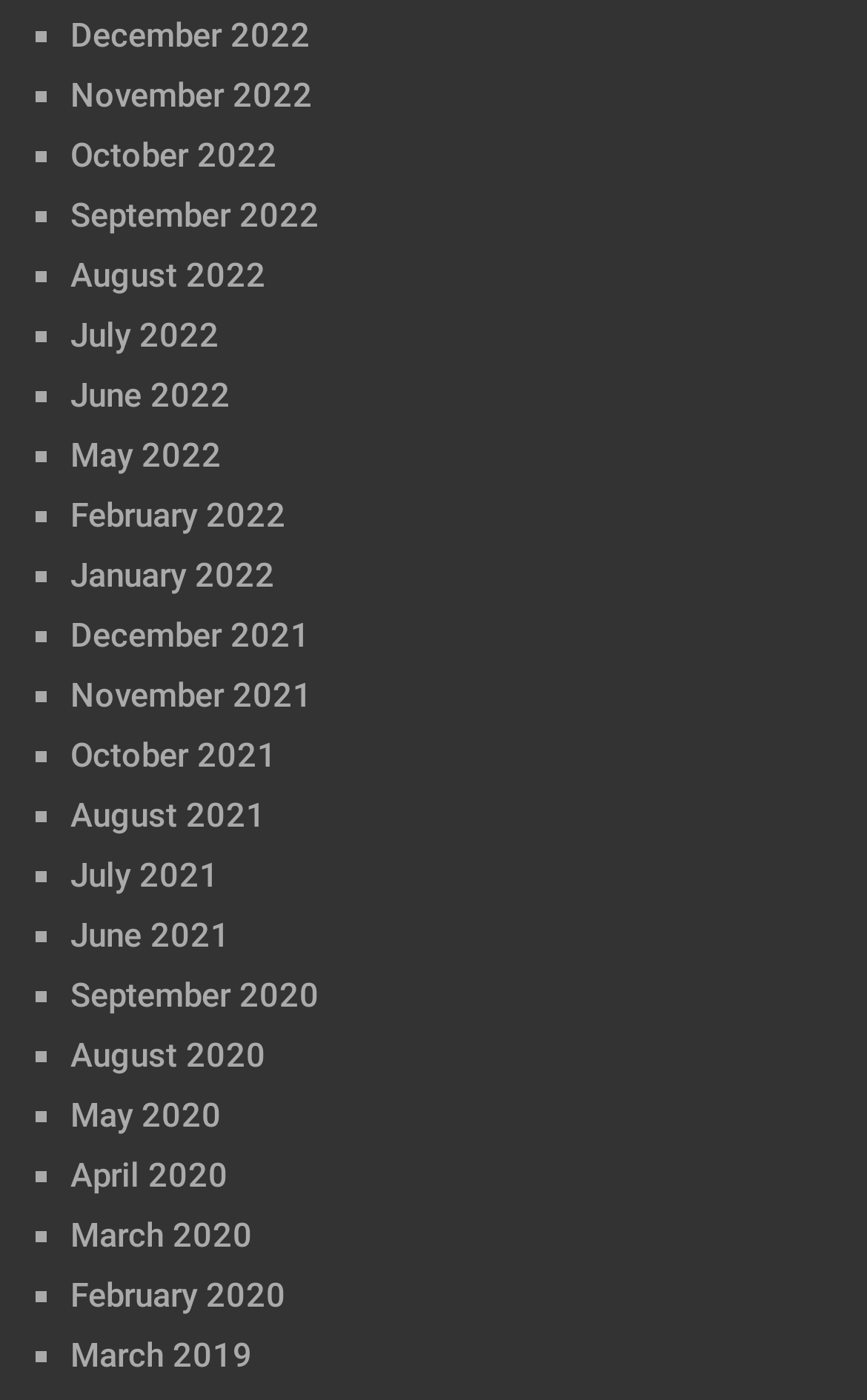Can you pinpoint the bounding box coordinates for the clickable element required for this instruction: "View December 2022"? The coordinates should be four float numbers between 0 and 1, i.e., [left, top, right, bottom].

[0.081, 0.012, 0.358, 0.04]